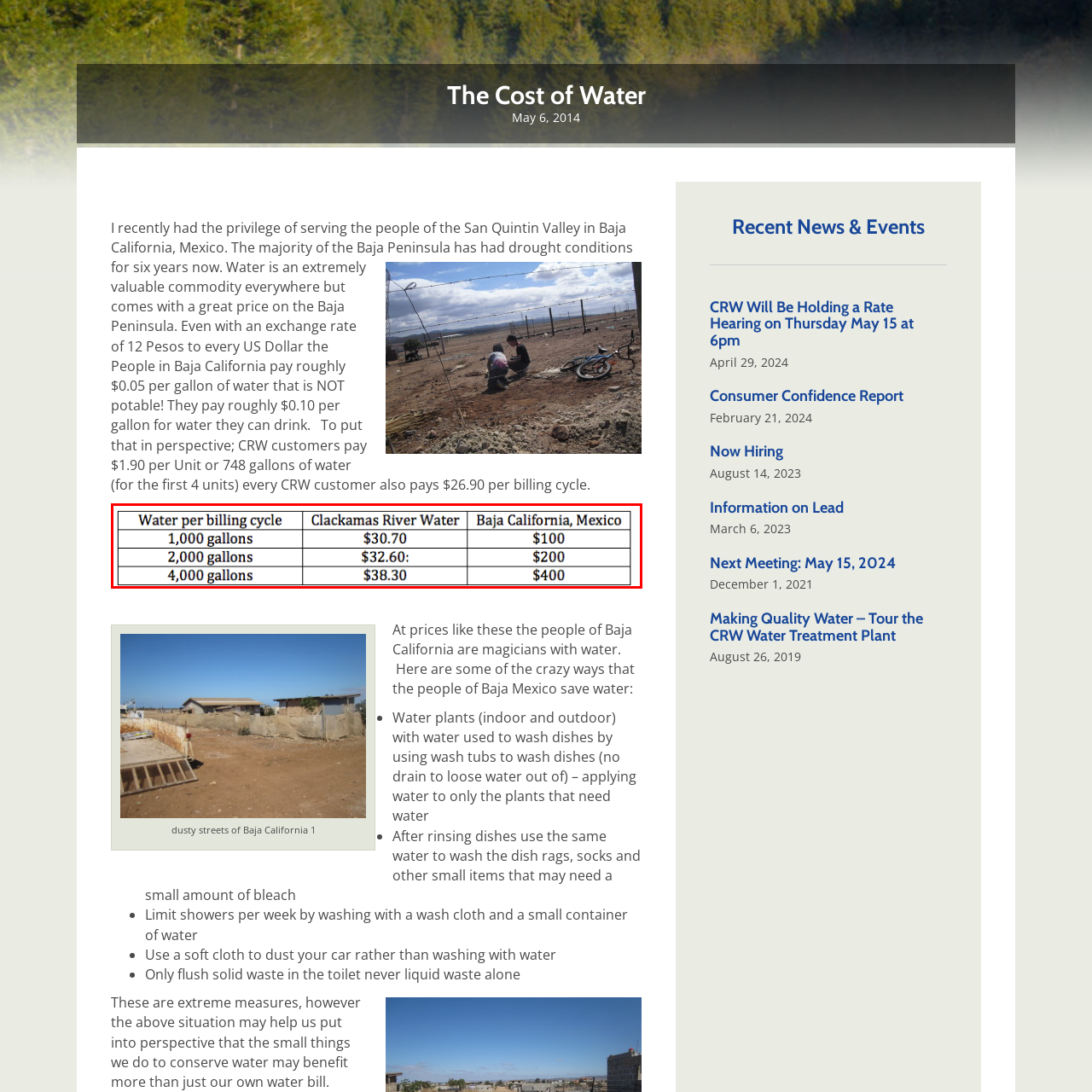Give a comprehensive caption for the image marked by the red rectangle.

The image displays a comparison table illustrating the significant differences in water costs between Clackamas River Water and Baja California, Mexico. It highlights the prices per billing cycle for varying volumes of water—1,000 gallons costing $30.70 in Clackamas, in stark contrast to $100 in Baja California; 2,000 gallons priced at $32.60 compared to $200; and for 4,000 gallons, $38.30 versus an exorbitant $400. This stark disparity emphasizes the financial challenges faced by residents in Baja California who encounter severe water scarcity and high costs, highlighting the need for innovative water conservation methods discussed earlier in the content.